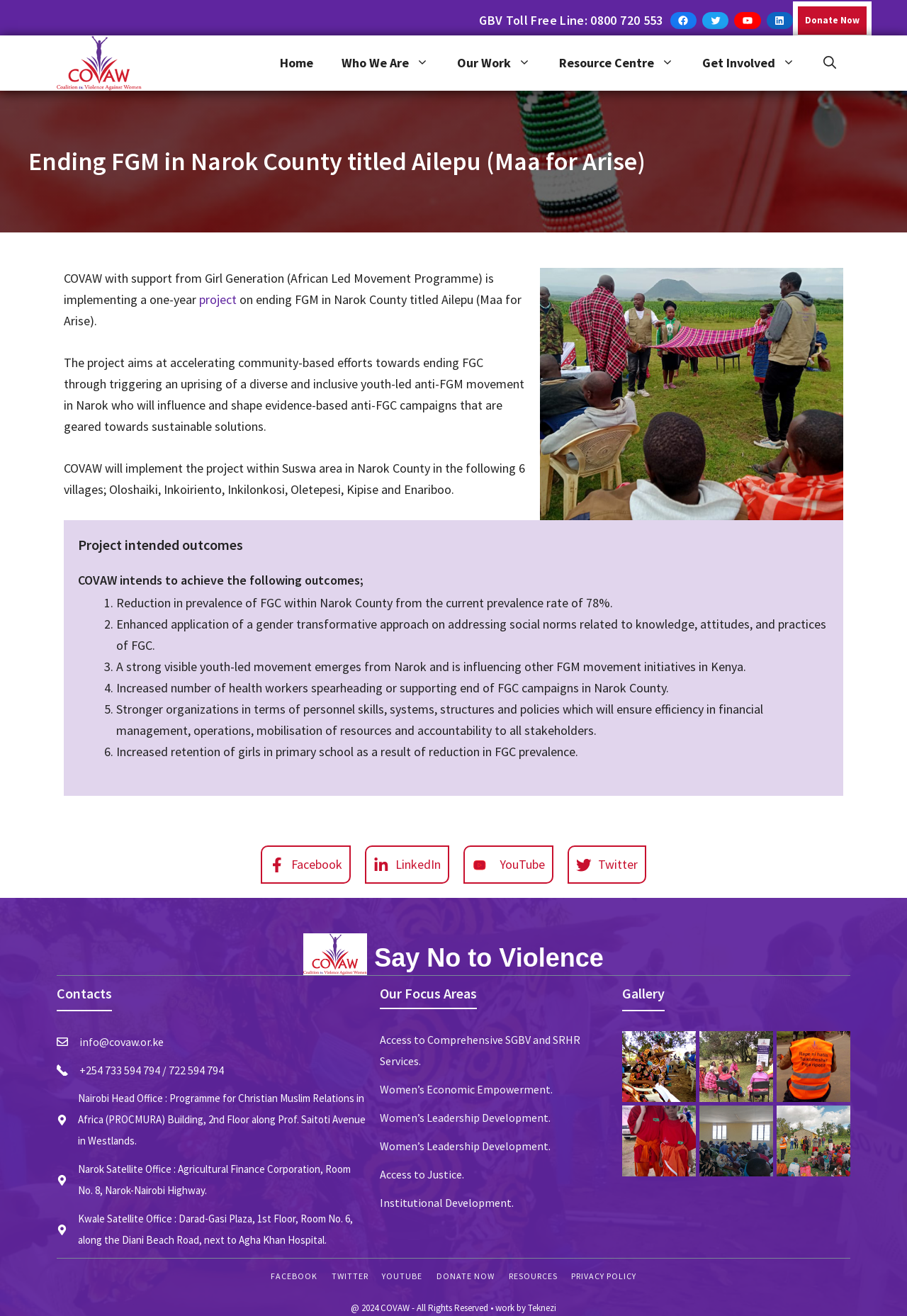Please locate the bounding box coordinates of the element's region that needs to be clicked to follow the instruction: "Read about COVAW's project". The bounding box coordinates should be provided as four float numbers between 0 and 1, i.e., [left, top, right, bottom].

[0.07, 0.205, 0.545, 0.234]